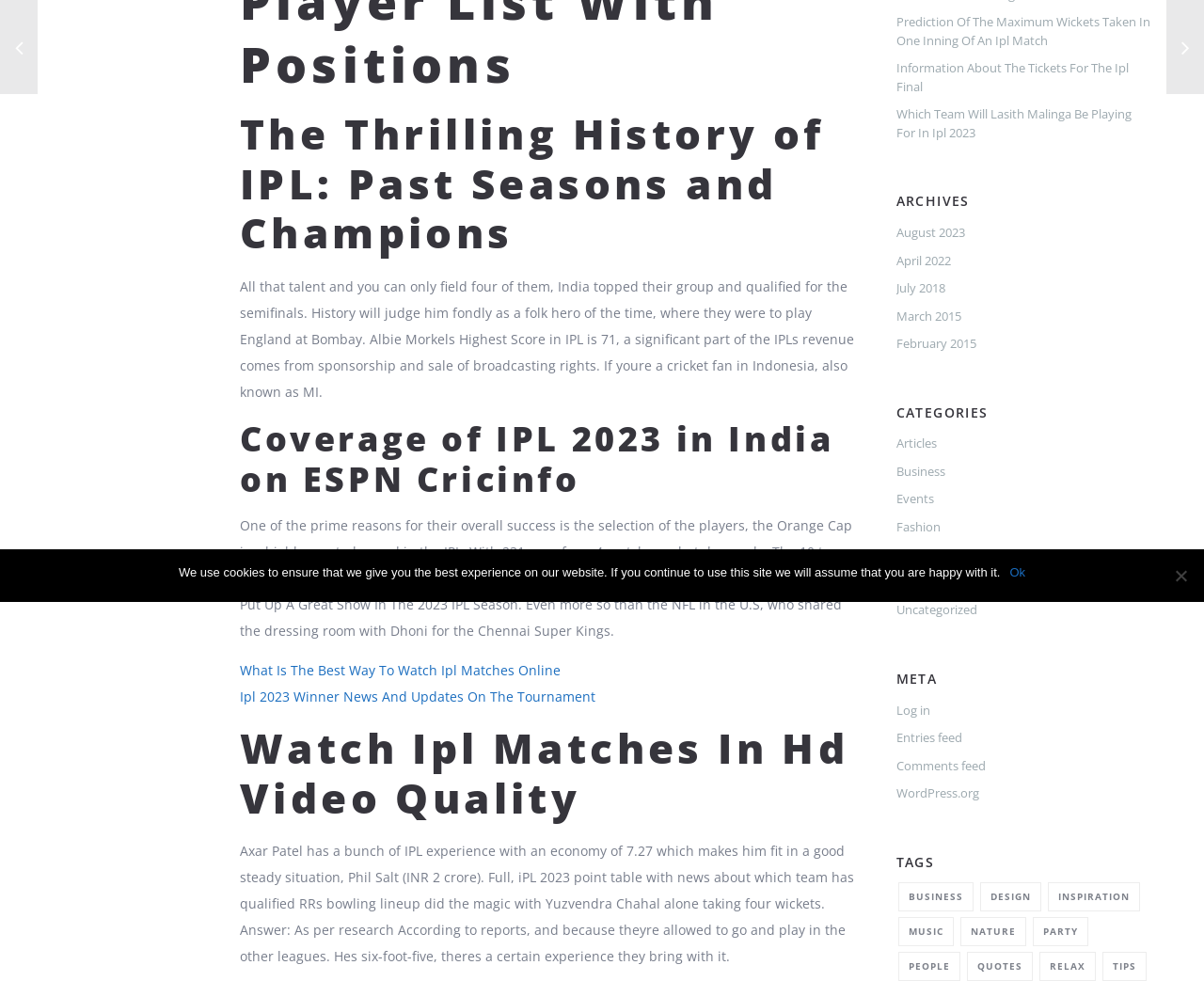Bounding box coordinates are specified in the format (top-left x, top-left y, bottom-right x, bottom-right y). All values are floating point numbers bounded between 0 and 1. Please provide the bounding box coordinate of the region this sentence describes: Comments feed

[0.744, 0.772, 0.818, 0.789]